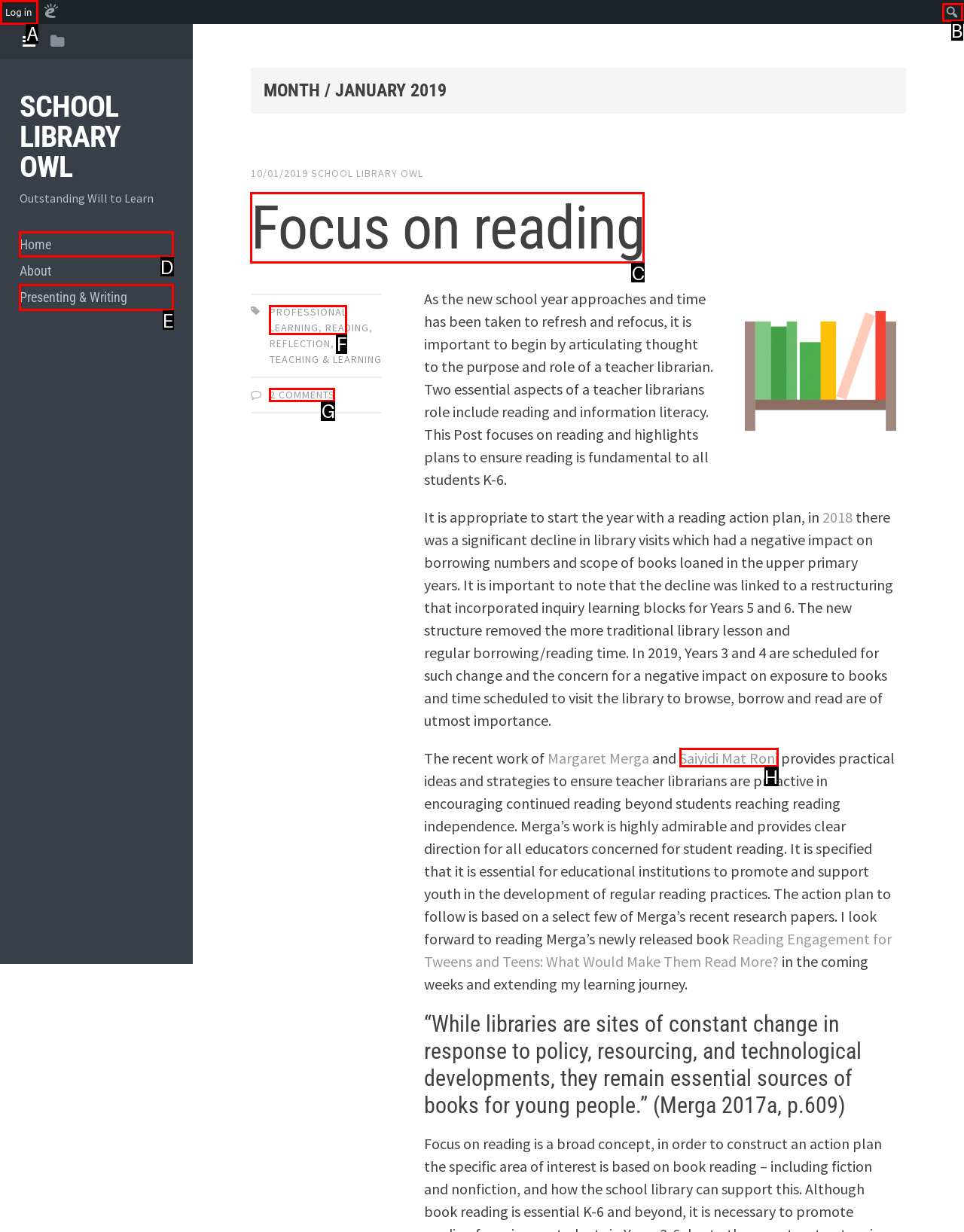Select the correct UI element to complete the task: Click on the 'Home' link
Please provide the letter of the chosen option.

D